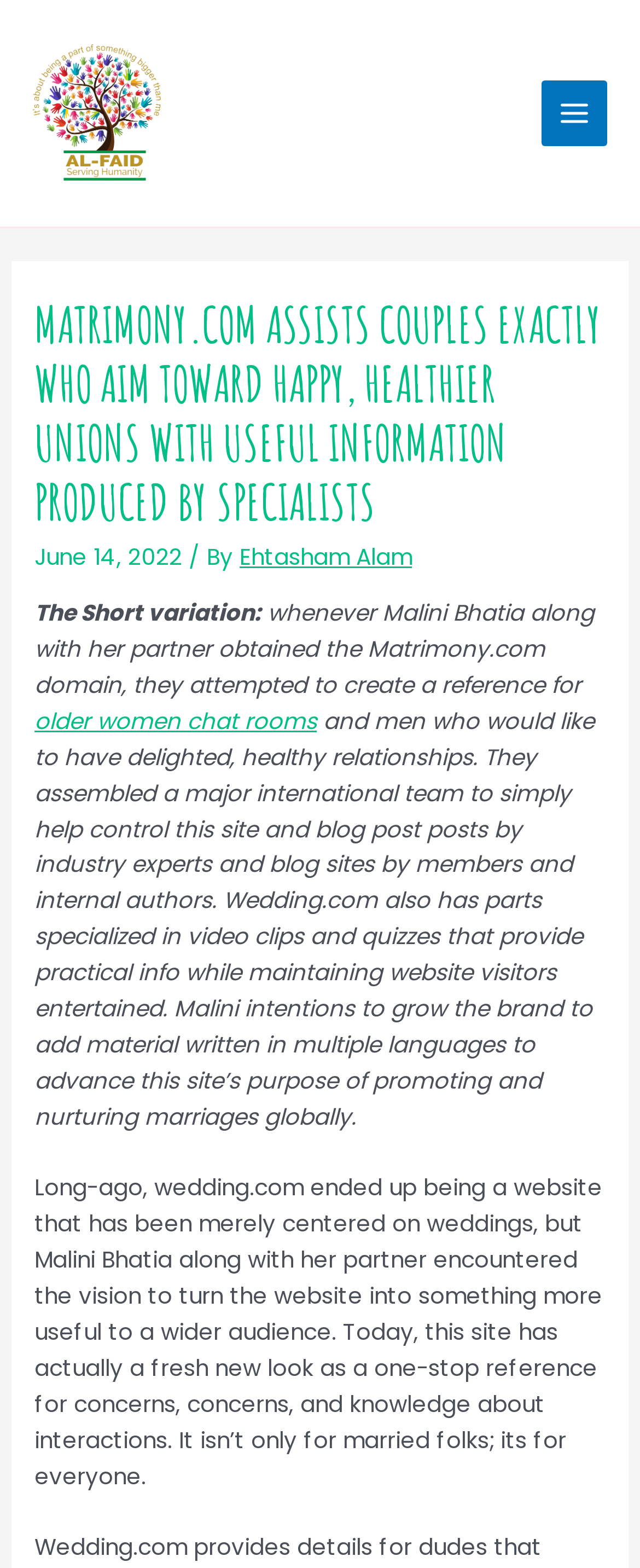Extract the bounding box of the UI element described as: "alt="Al-Faid"".

[0.051, 0.061, 0.251, 0.081]